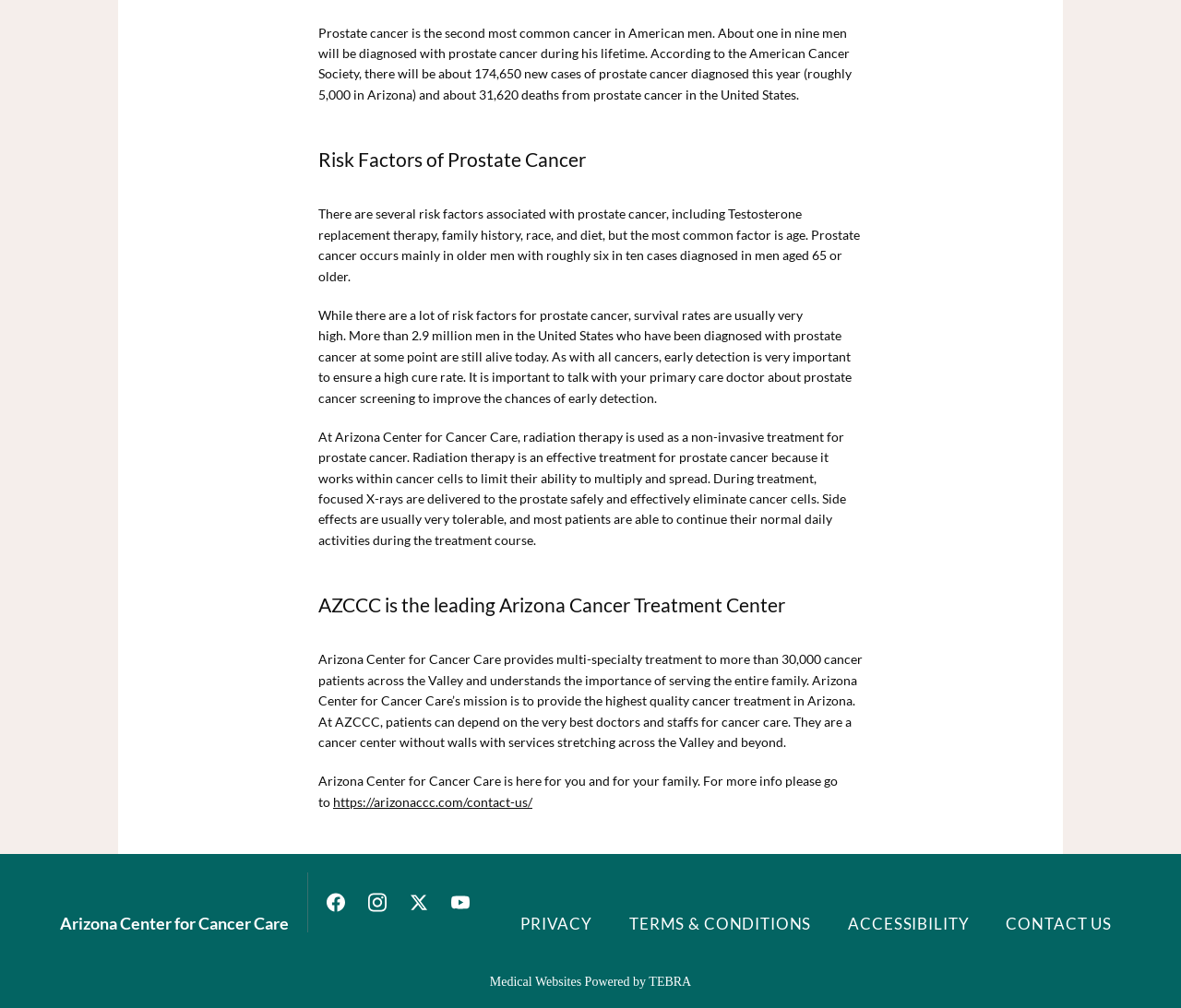Using the element description provided, determine the bounding box coordinates in the format (top-left x, top-left y, bottom-right x, bottom-right y). Ensure that all values are floating point numbers between 0 and 1. Element description: TEBRA

[0.549, 0.967, 0.585, 0.981]